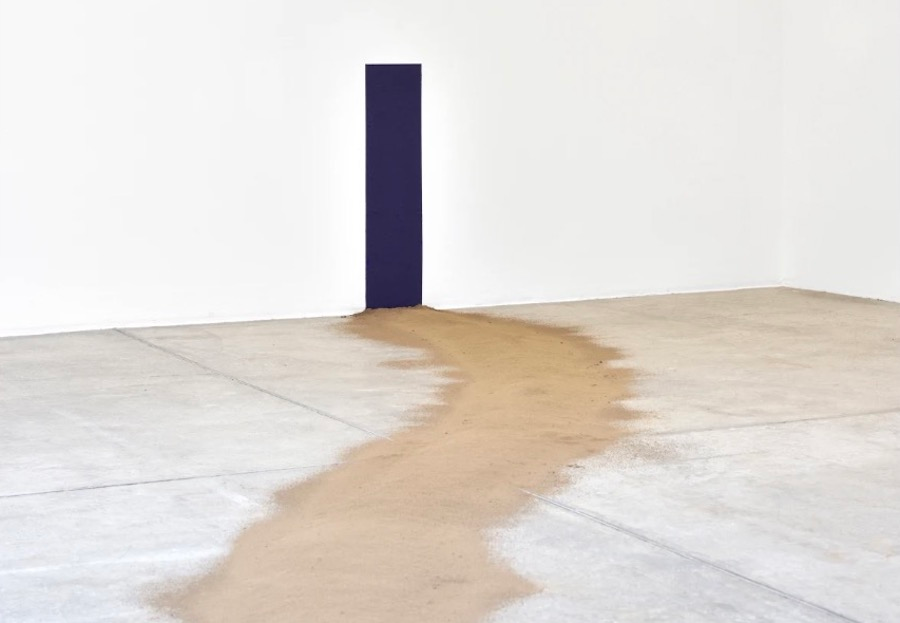Where is Giovanni Anselmo's anticipated exhibition in 2024?
Give a one-word or short-phrase answer derived from the screenshot.

Guggenheim Bilbao